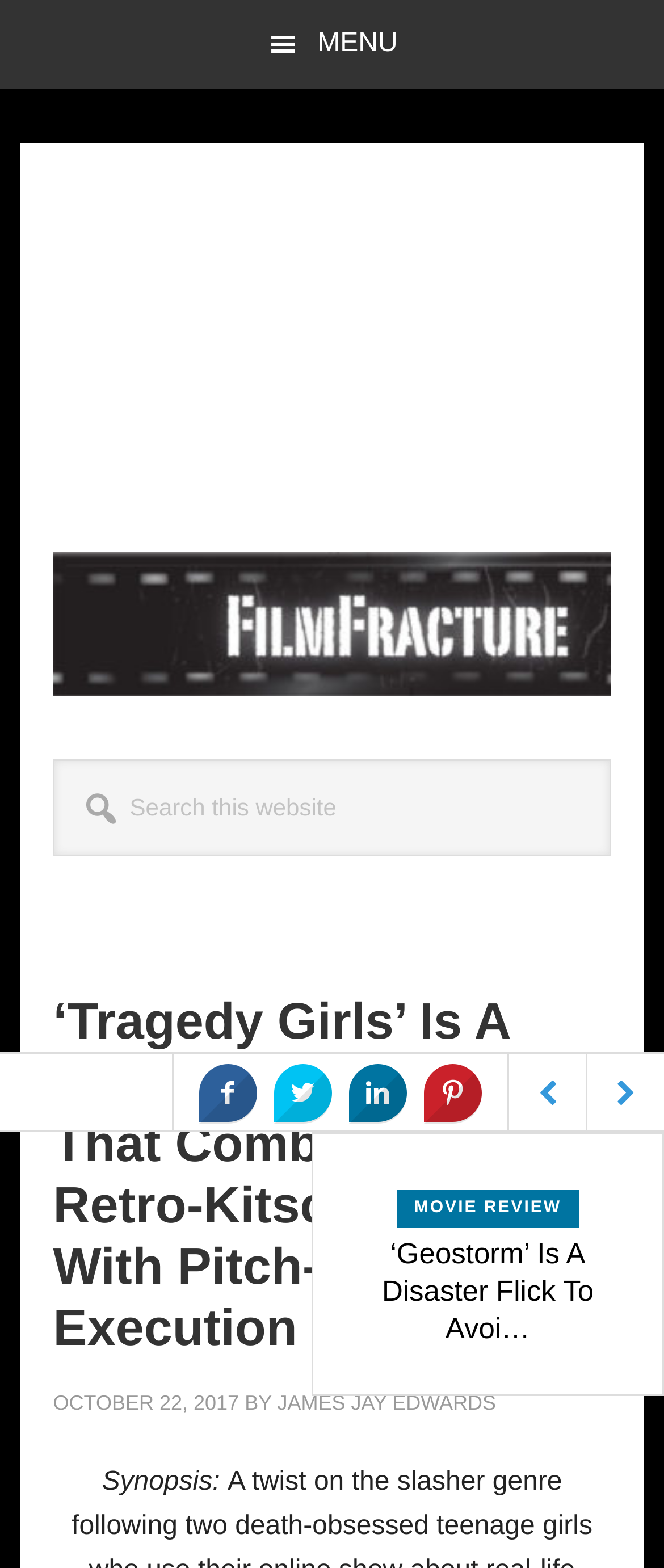Determine the bounding box of the UI element mentioned here: "Menu". The coordinates must be in the format [left, top, right, bottom] with values ranging from 0 to 1.

[0.0, 0.0, 1.0, 0.056]